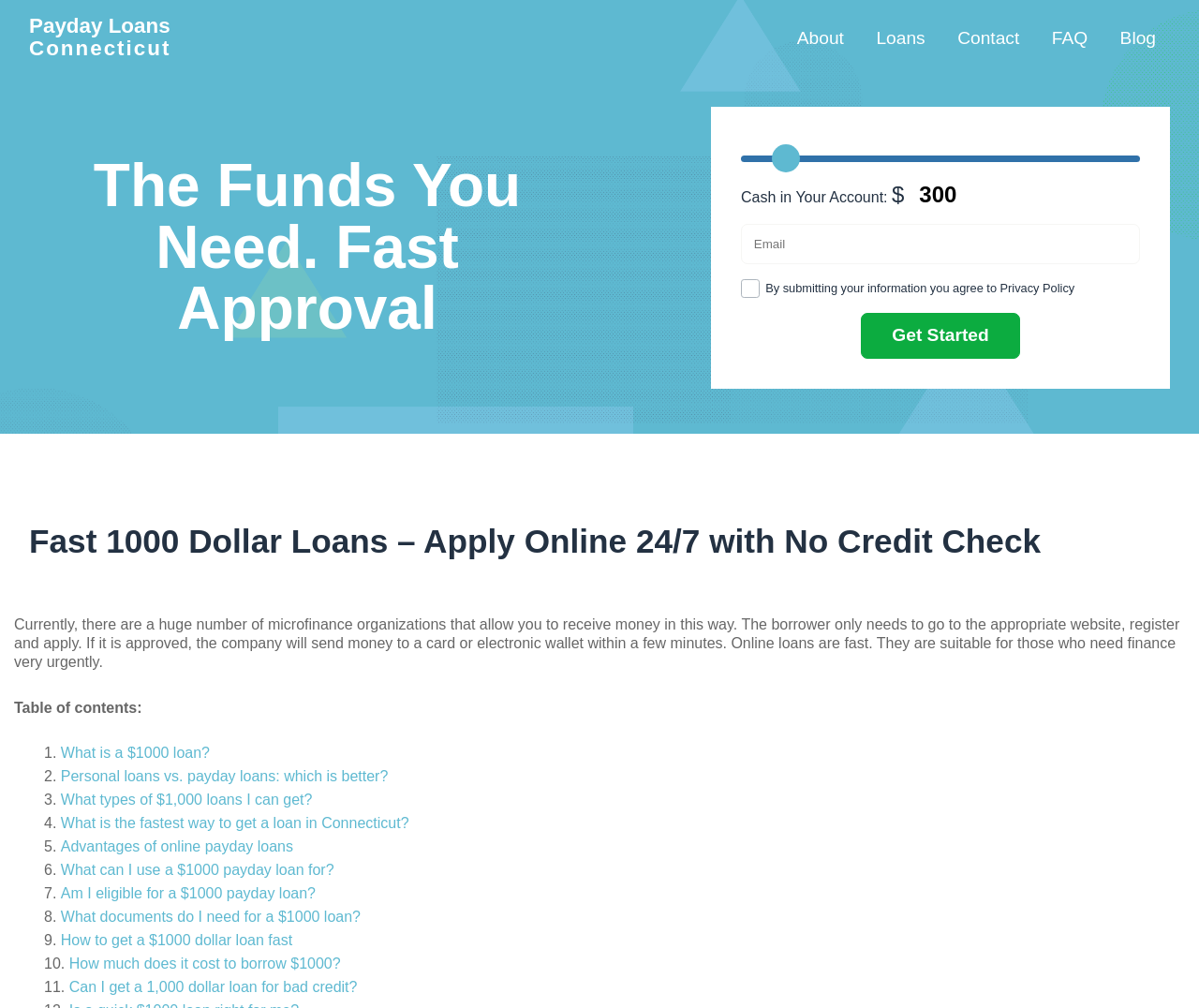Given the description "Get Started", determine the bounding box of the corresponding UI element.

[0.718, 0.31, 0.851, 0.356]